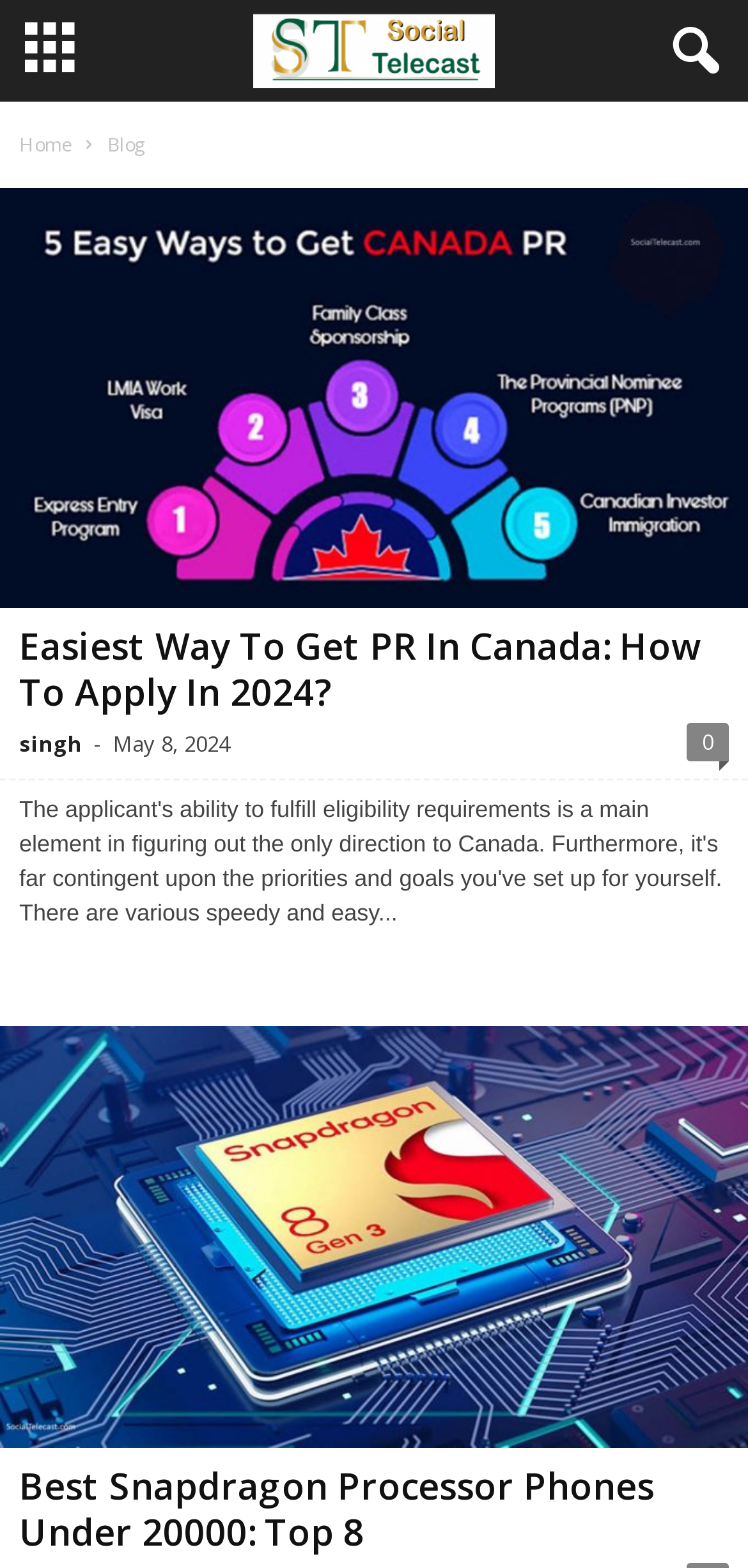Please provide a detailed answer to the question below based on the screenshot: 
How many articles are on the webpage?

I counted the number of headings on the webpage, which are 'Easiest Way To Get PR In Canada: How To Apply In 2024?' and 'Best Snapdragon Processor Phones Under 20000: Top 8'. There are two headings, so there are two articles on the webpage.